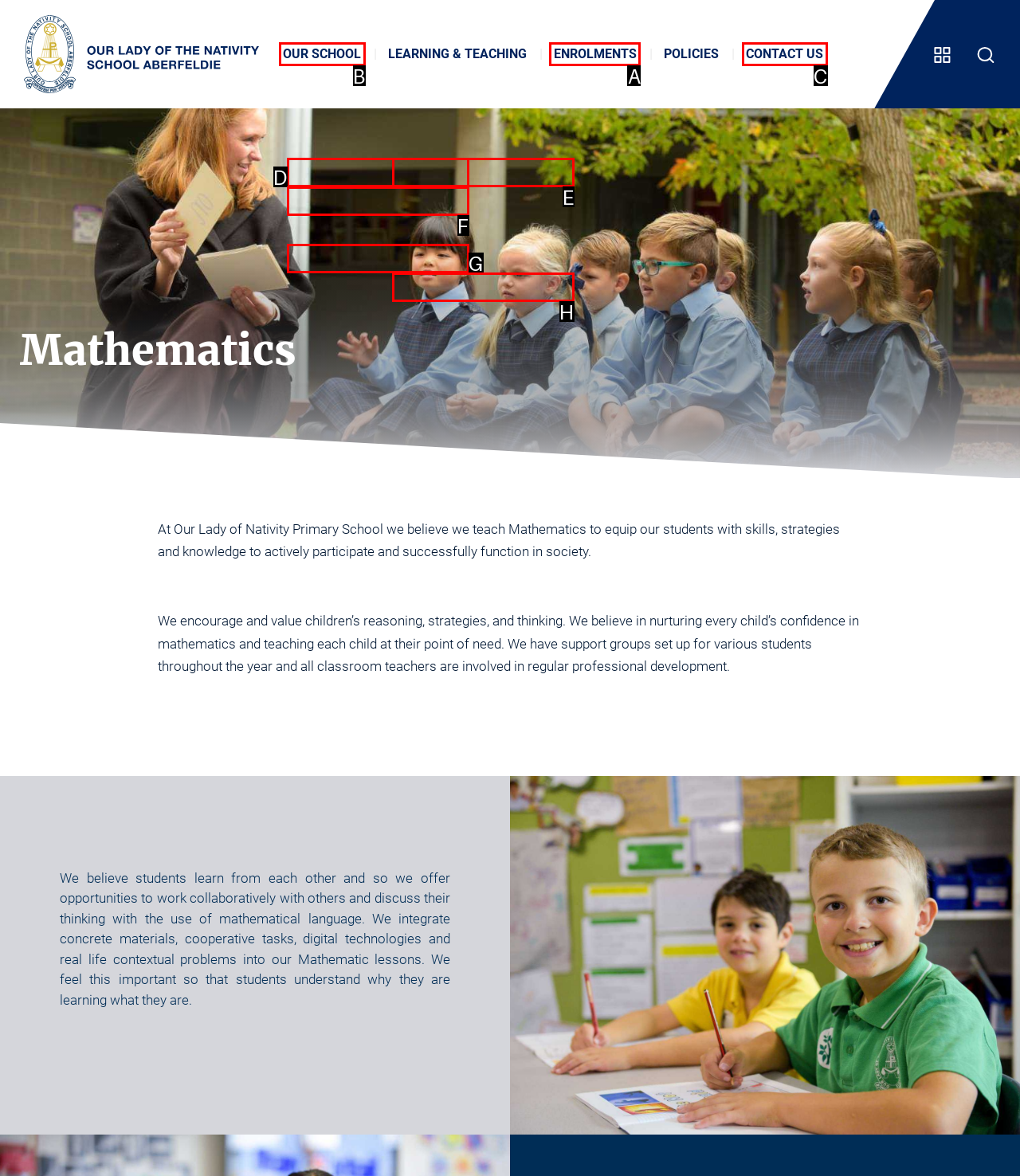Tell me which option I should click to complete the following task: Explore the 'ENROLMENTS' section
Answer with the option's letter from the given choices directly.

A